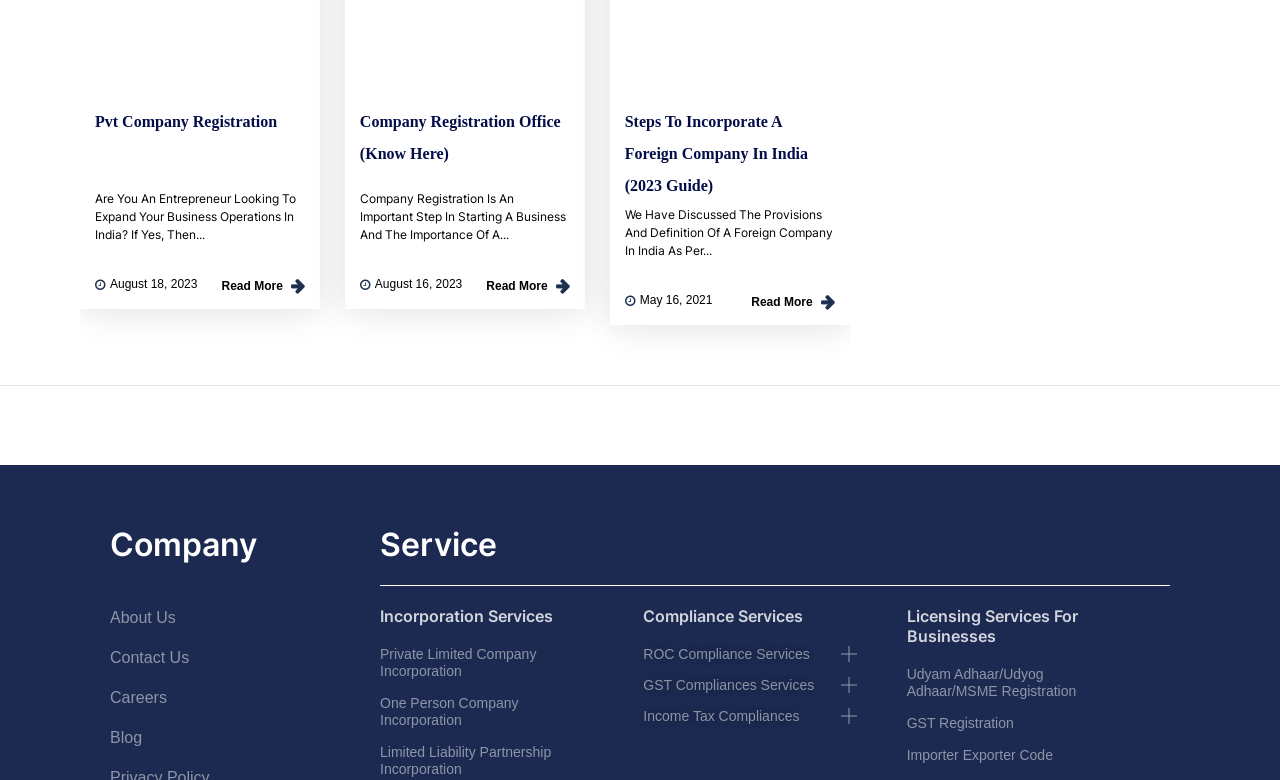Please pinpoint the bounding box coordinates for the region I should click to adhere to this instruction: "View June 2019".

None